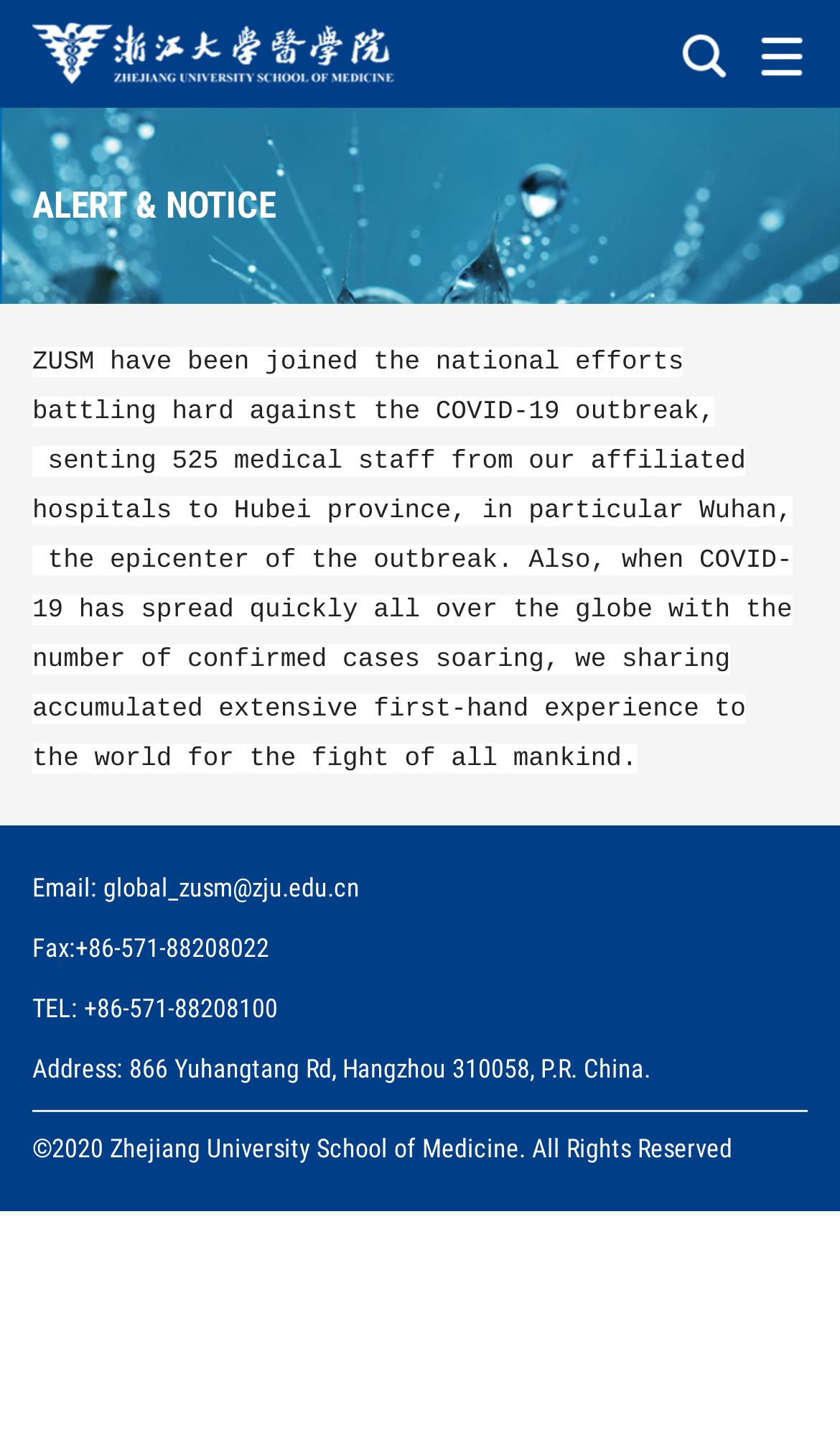What is the fax number of ZUSM?
Can you provide a detailed and comprehensive answer to the question?

The fax number of ZUSM can be found in the StaticText element, which is +86-571-88208022.